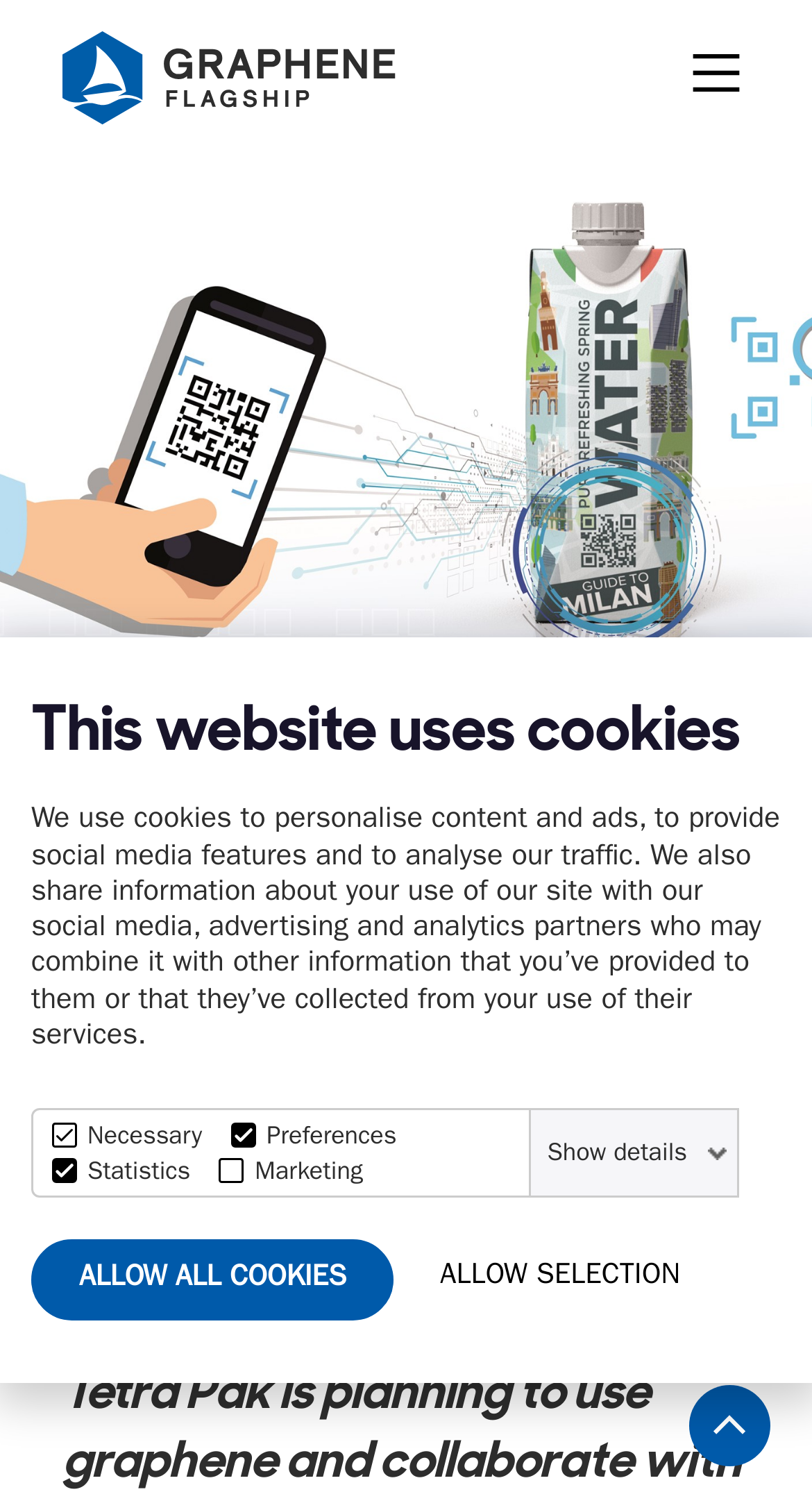What is the event held by Graphene Flagship and Tetra Pak?
Can you provide a detailed and comprehensive answer to the question?

By analyzing the webpage content, specifically the heading 'Graphene Flagship and Tetra Pak Hold Joint Marketplace Event', we can infer that the event held by Graphene Flagship and Tetra Pak is a Joint Marketplace Event.